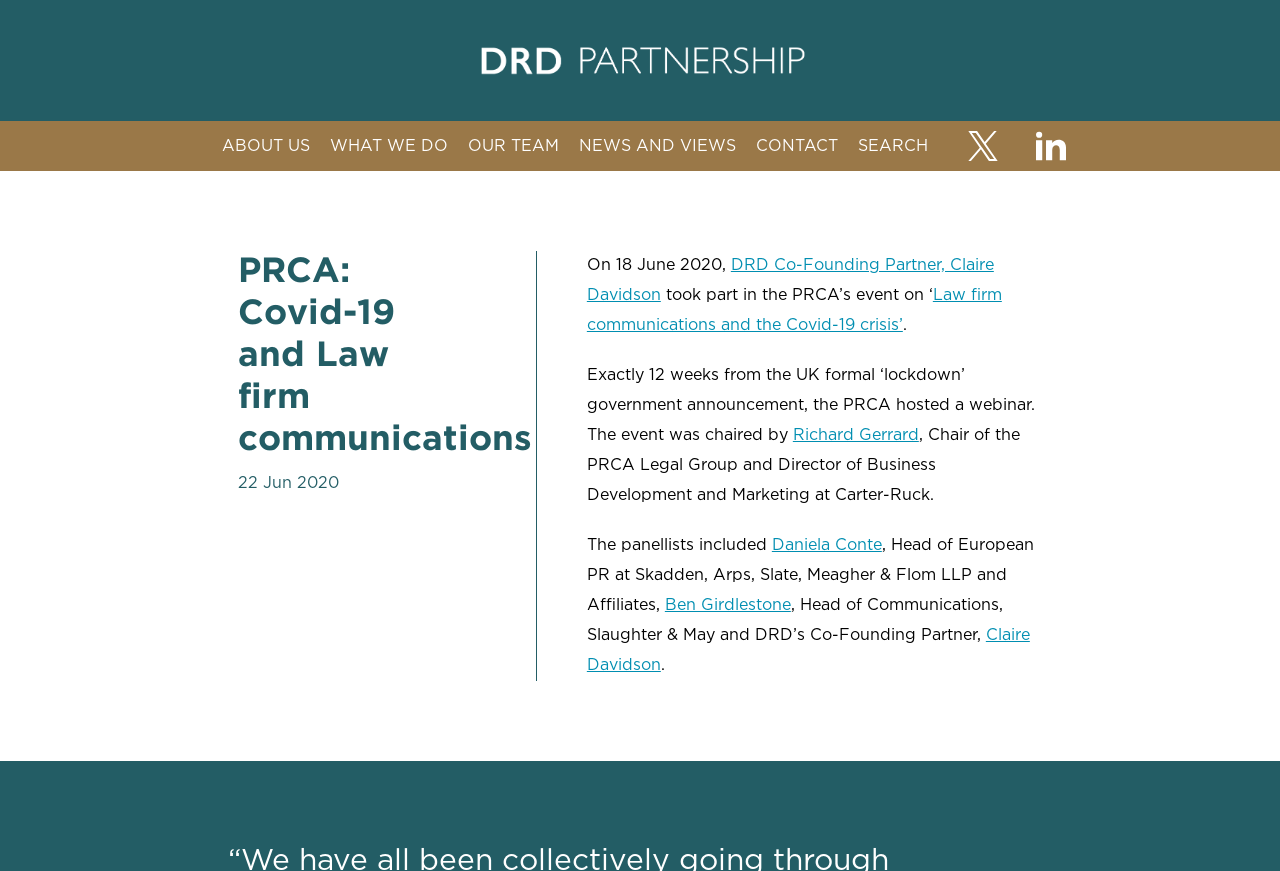Determine the bounding box coordinates of the clickable region to follow the instruction: "Click LITIGATION COMMUNICATIONS".

[0.258, 0.208, 0.462, 0.242]